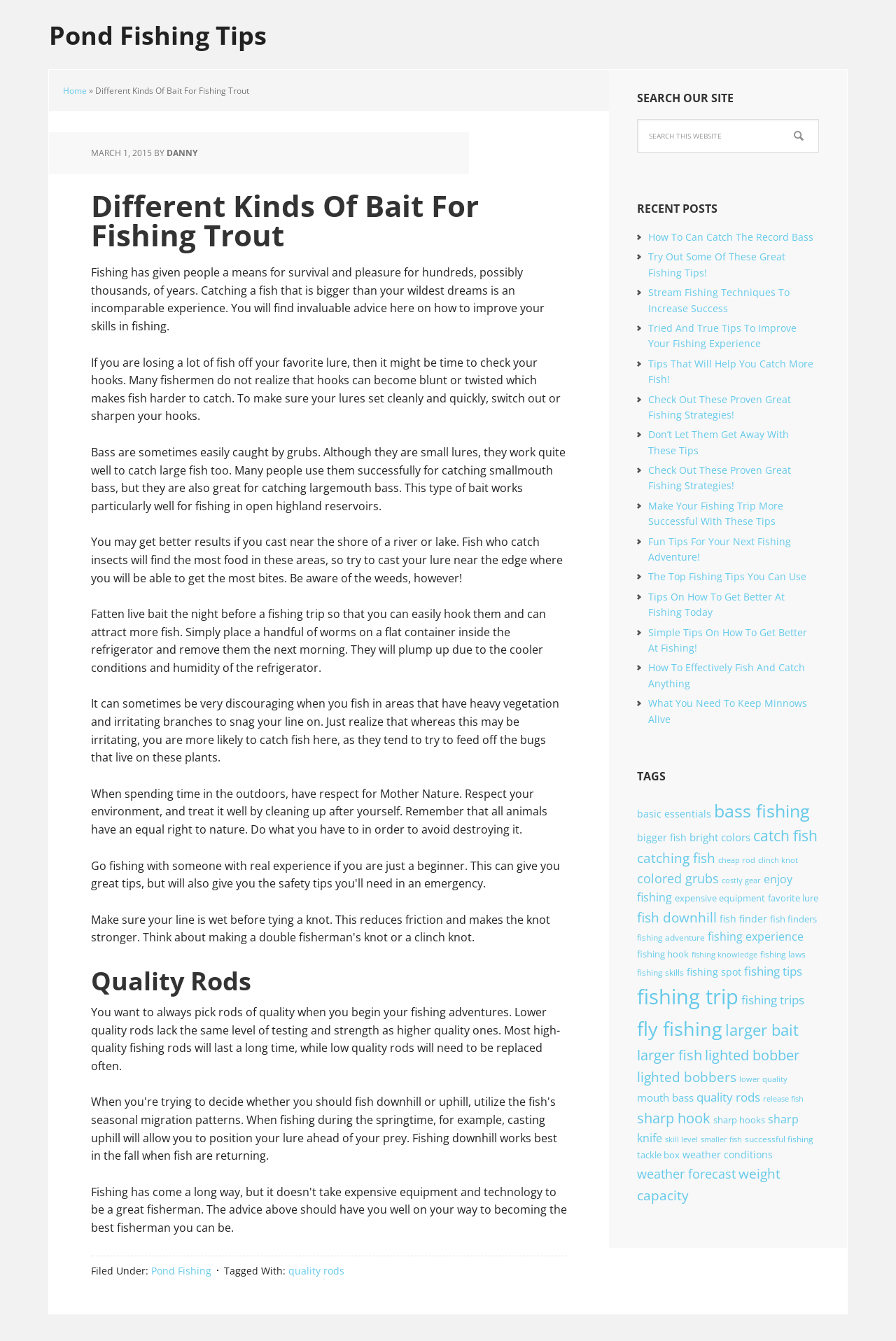How many recent posts are listed?
From the screenshot, supply a one-word or short-phrase answer.

10